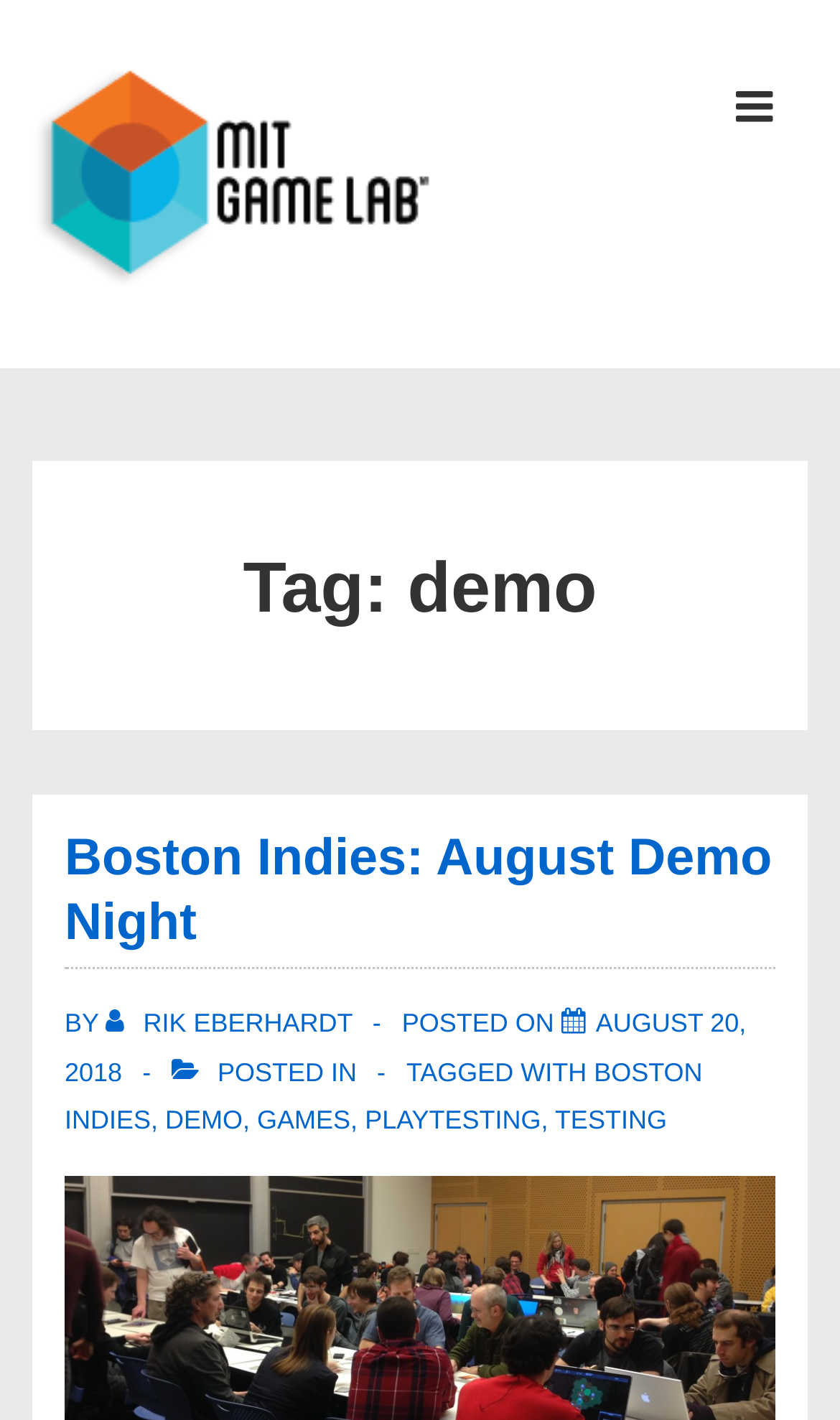What is the date of the blog post?
Provide an in-depth and detailed answer to the question.

The date of the blog post can be found in the time element, which is a child of the 'POSTED ON' static text element. It says 'AUGUST 20, 2018'.